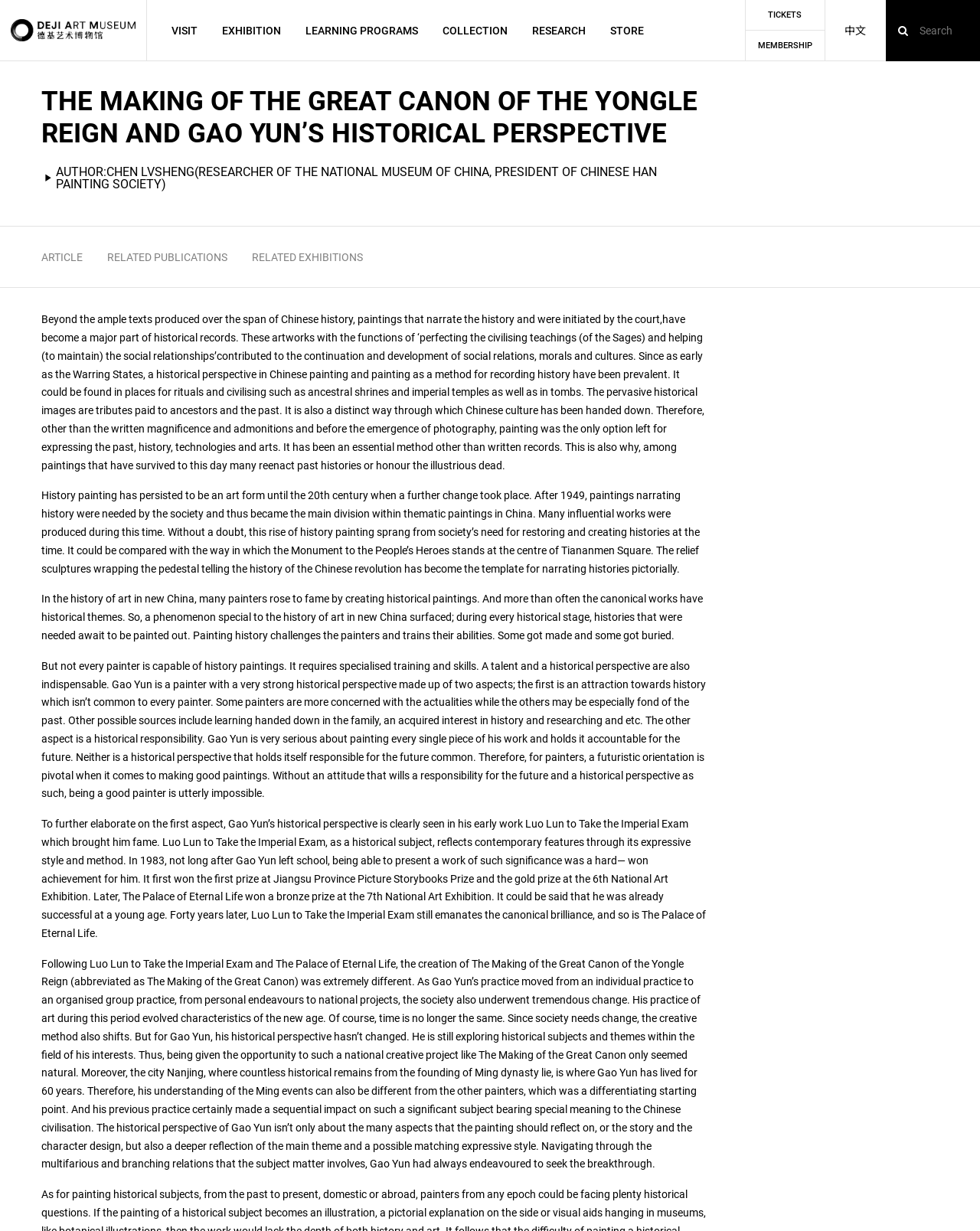What is the name of the museum?
Look at the image and respond to the question as thoroughly as possible.

The name of the museum can be found in the header section of the webpage, which is 'DEJI ART MUSEUM'.